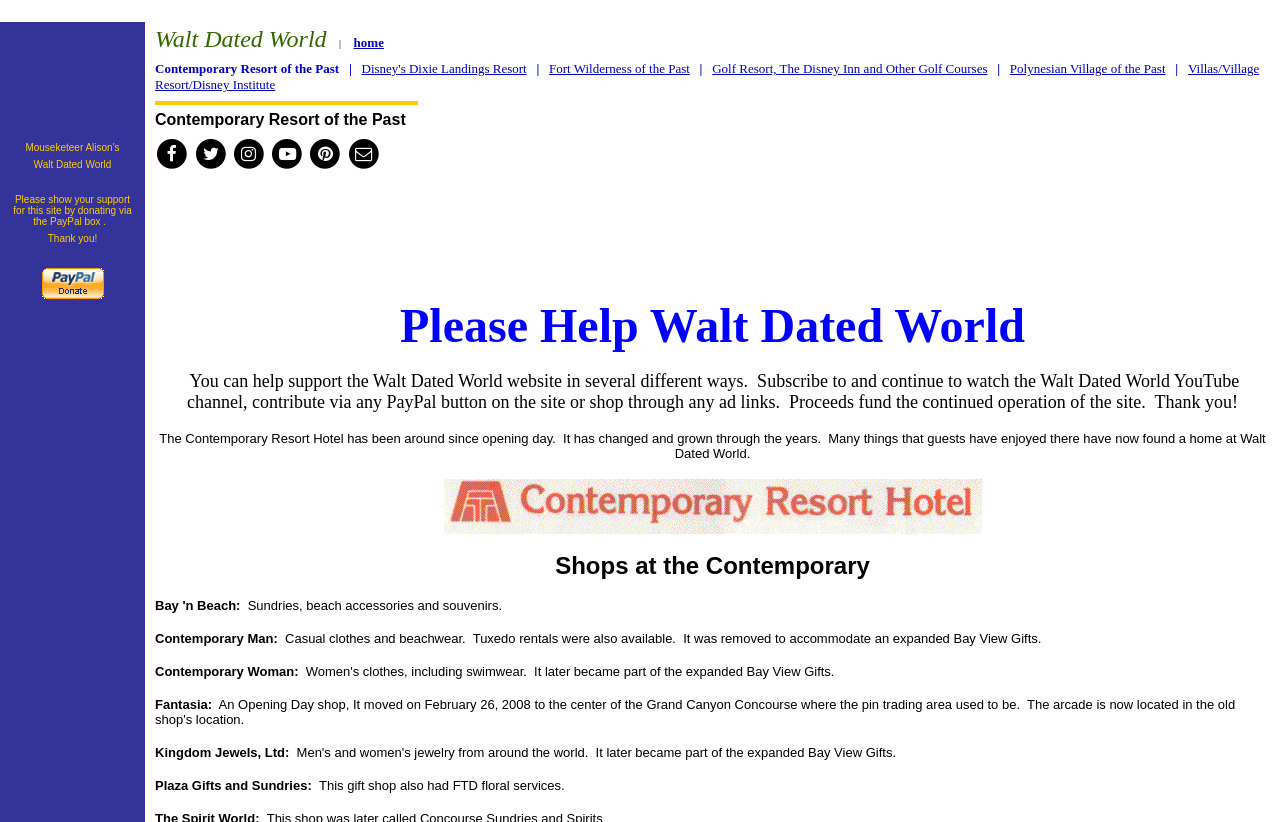Identify the bounding box coordinates for the element you need to click to achieve the following task: "Visit the home page". Provide the bounding box coordinates as four float numbers between 0 and 1, in the form [left, top, right, bottom].

[0.276, 0.043, 0.3, 0.061]